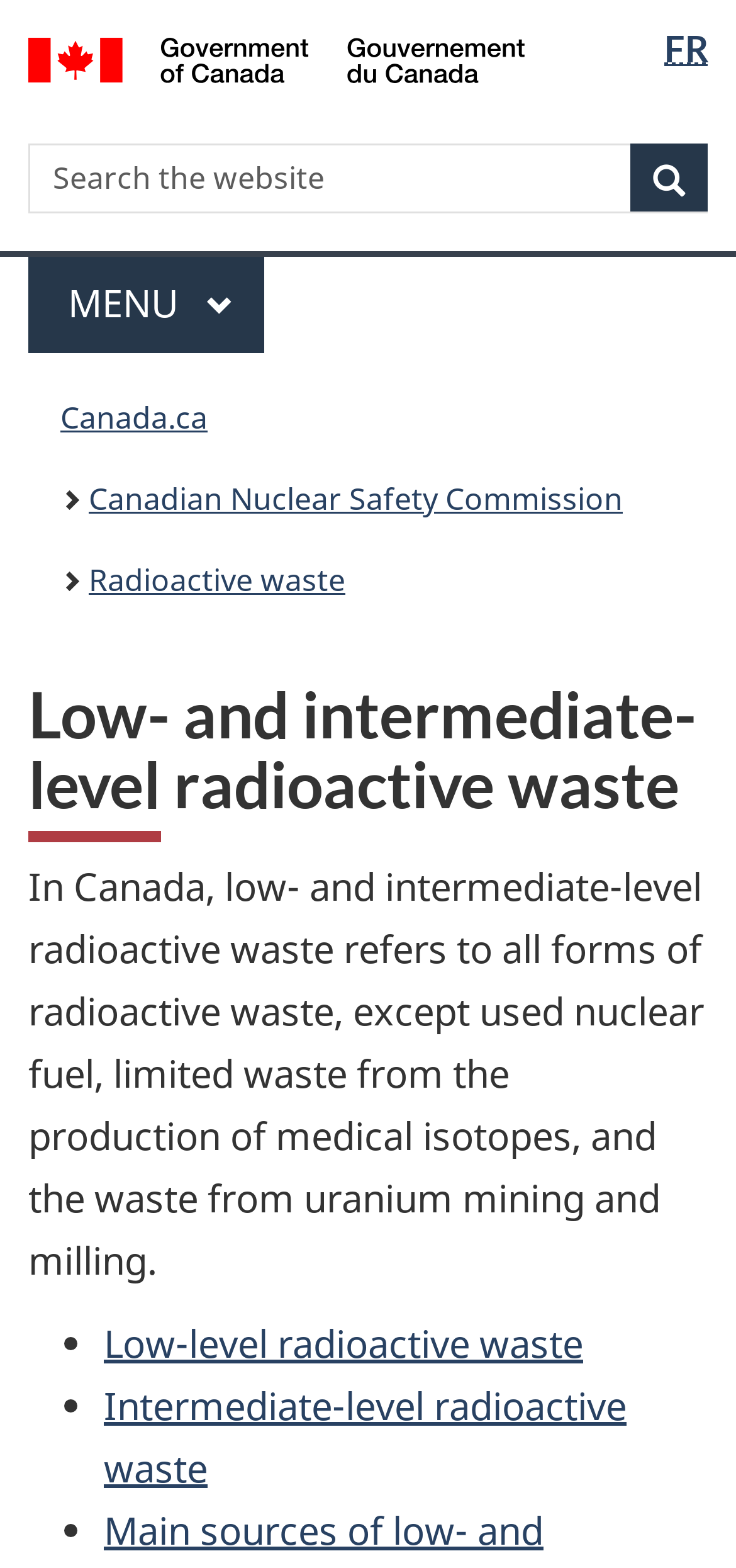Please locate the bounding box coordinates of the element that needs to be clicked to achieve the following instruction: "Switch to basic HTML version". The coordinates should be four float numbers between 0 and 1, i.e., [left, top, right, bottom].

[0.5, 0.012, 0.526, 0.024]